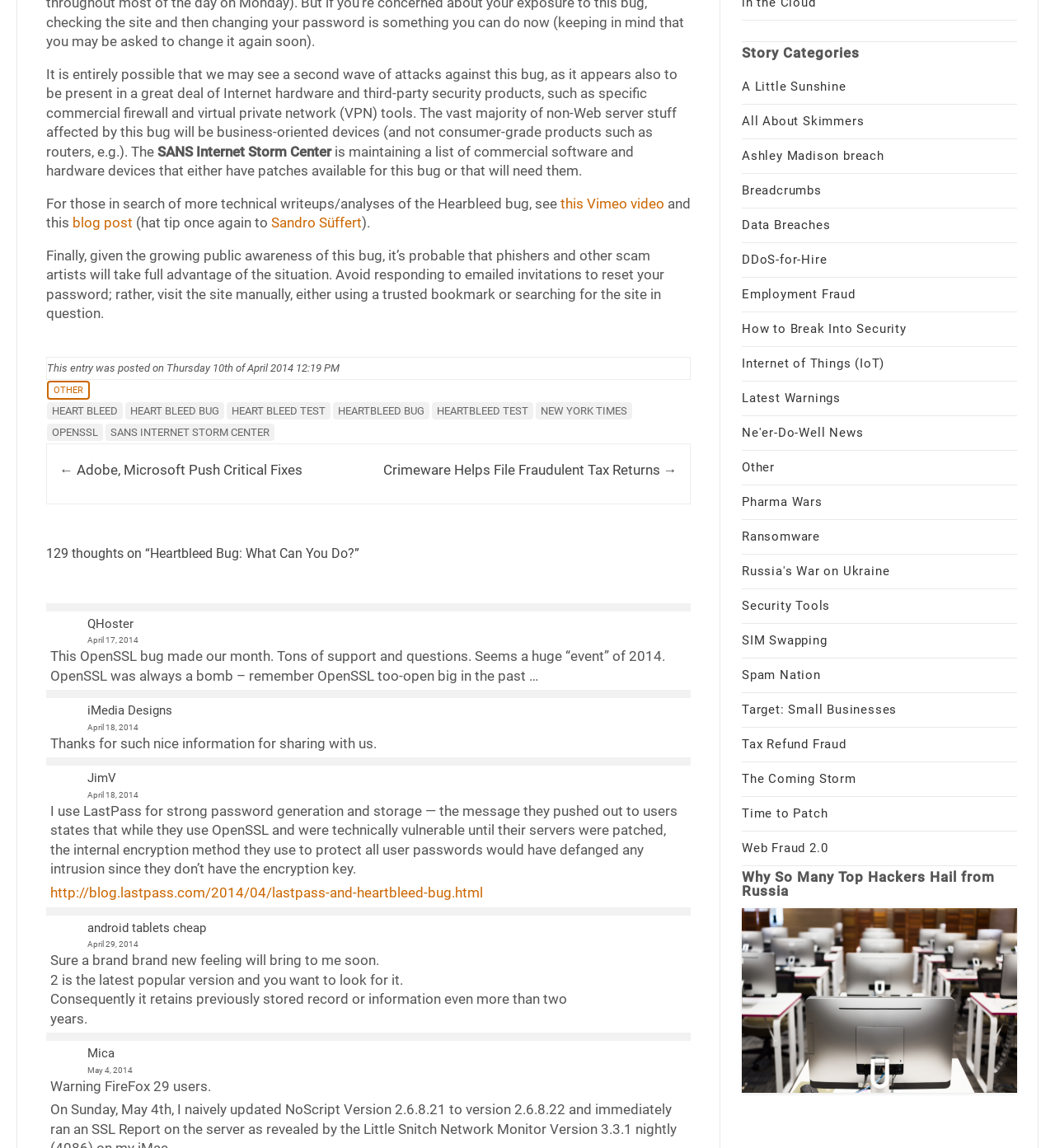Using the information in the image, give a detailed answer to the following question: What is the name of the bug discussed in this article?

The article discusses the Heartbleed bug, which is a security vulnerability in OpenSSL. The bug is mentioned in the title of the article and is discussed throughout the content.